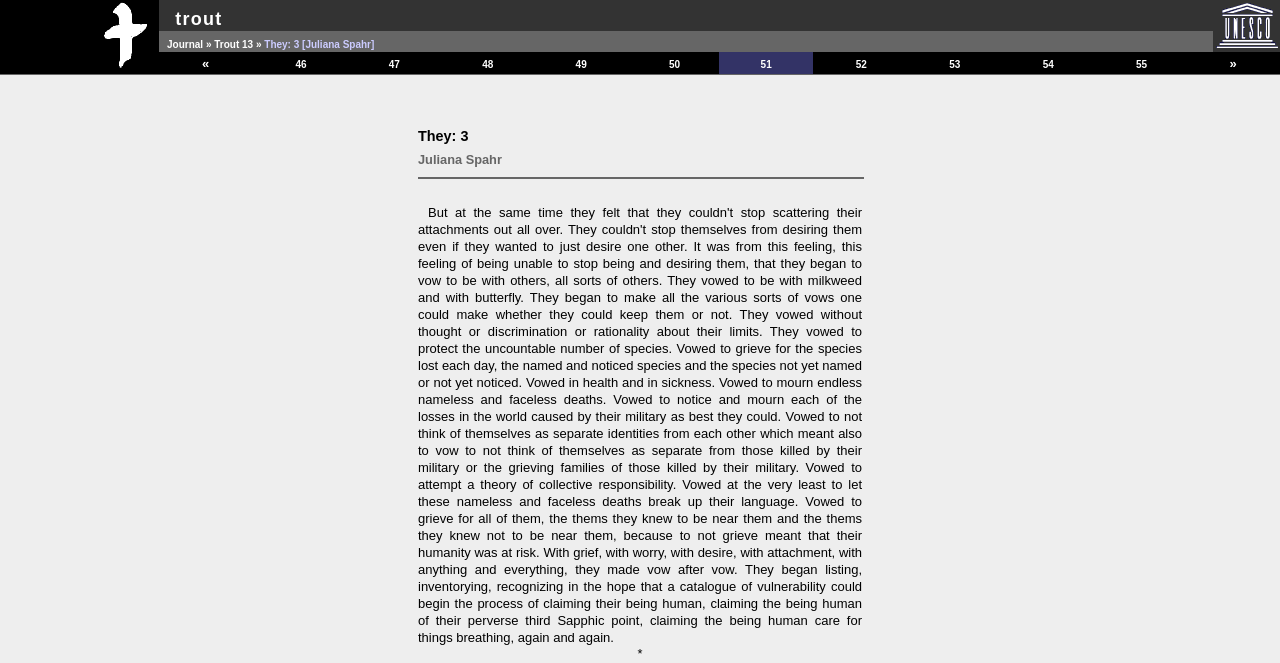How many rows are in the table?
Based on the image, answer the question with as much detail as possible.

I counted the rows in the table, which are the first row with 'Trout Home Page' and an empty link, the second row with 'Journal' and 'Trout 13', the third row with many links, and the fourth row with an empty cell, so there are 4 rows in total.